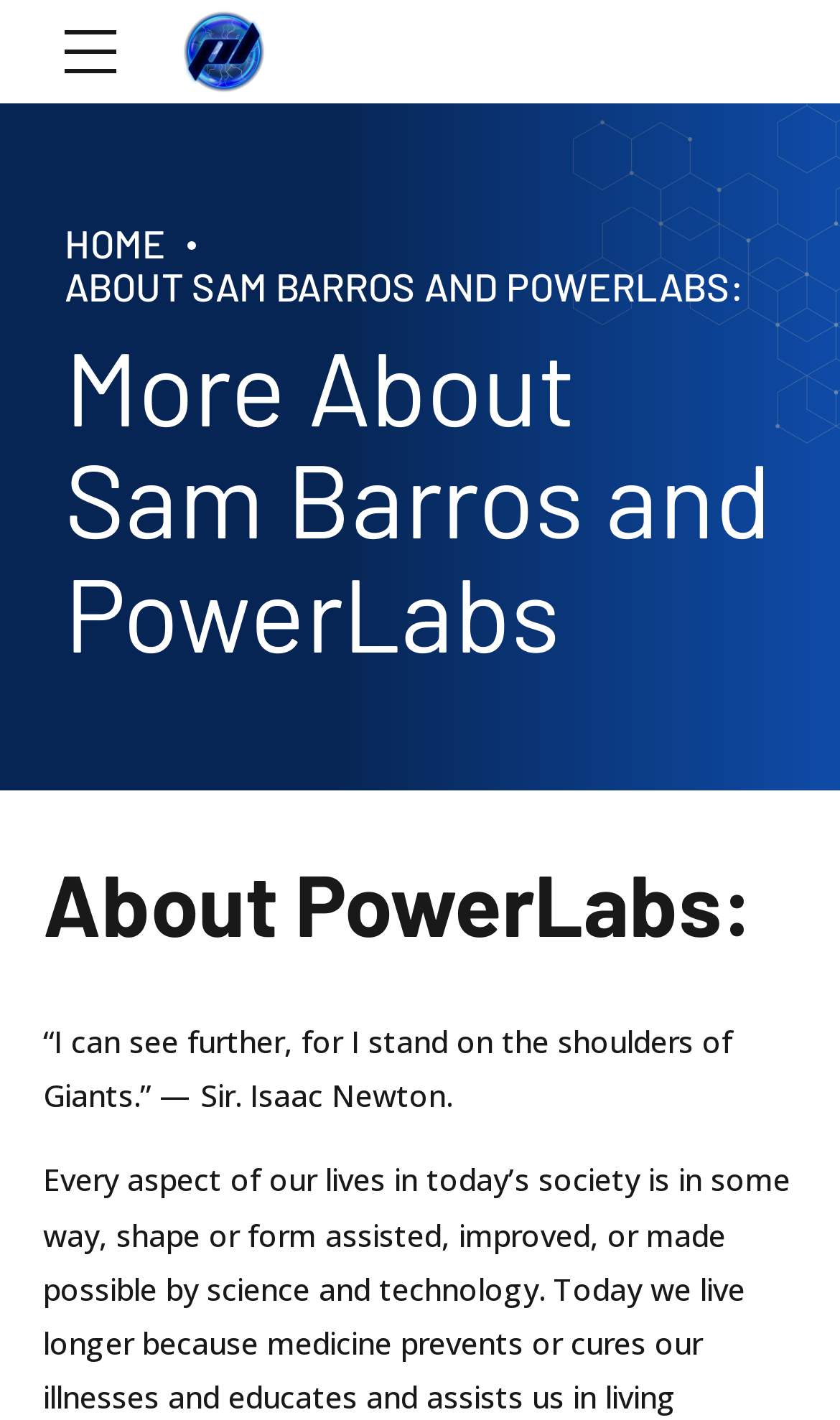What is the subtitle on the webpage?
Based on the screenshot, answer the question with a single word or phrase.

About PowerLabs: